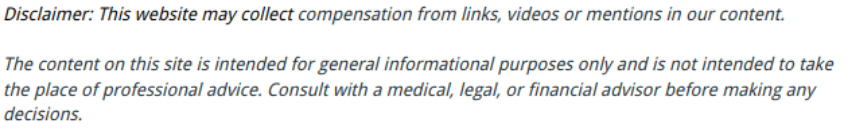Analyze the image and give a detailed response to the question:
What type of advisors should readers consult?

According to the disclaimer, readers should consult with medical, legal, or financial advisors before making any decisions based on the information provided on the website. This is to ensure that they receive expert guidance in these matters.